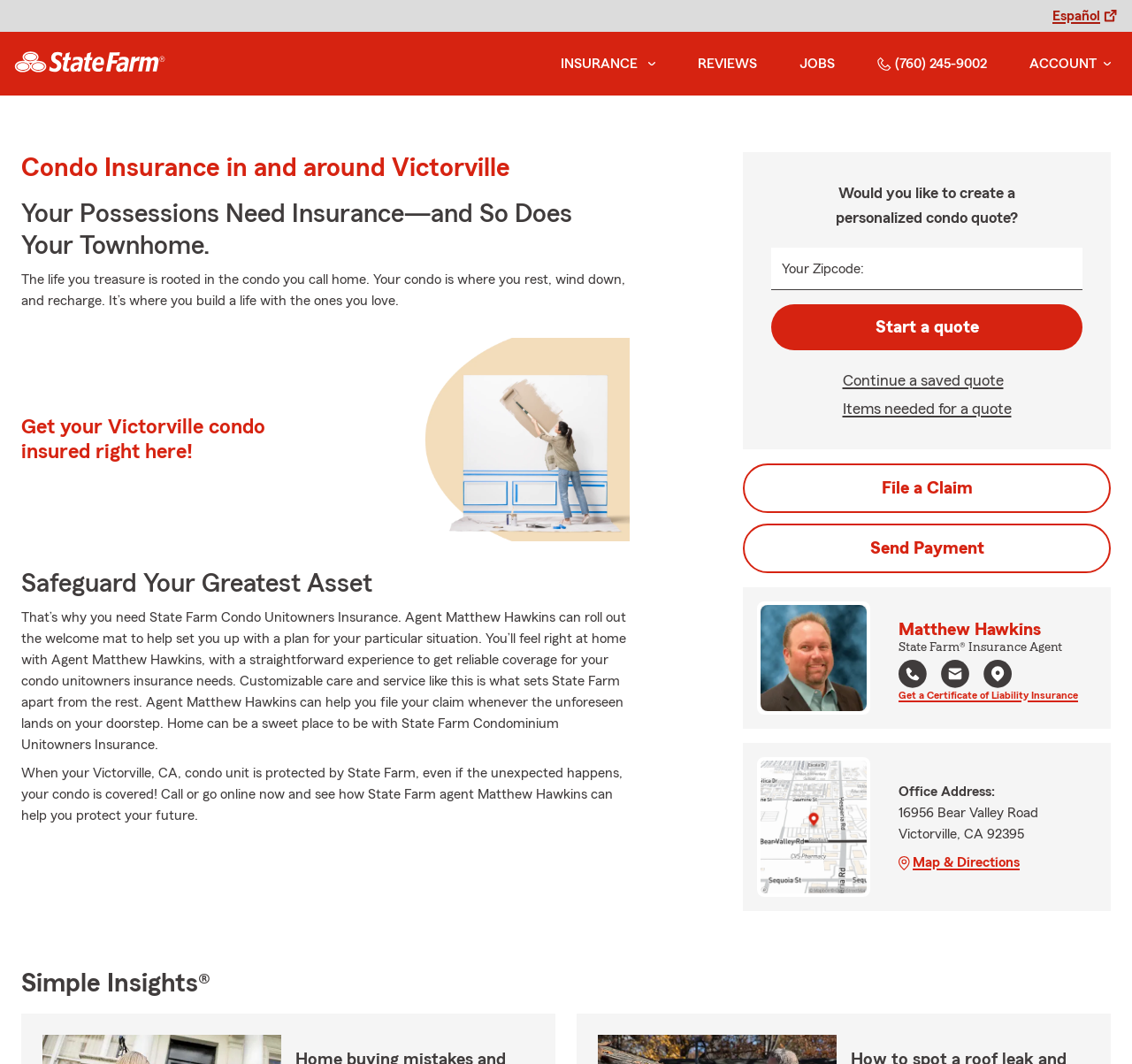What is the name of the State Farm agent on this webpage?
Please provide a single word or phrase answer based on the image.

Matthew Hawkins